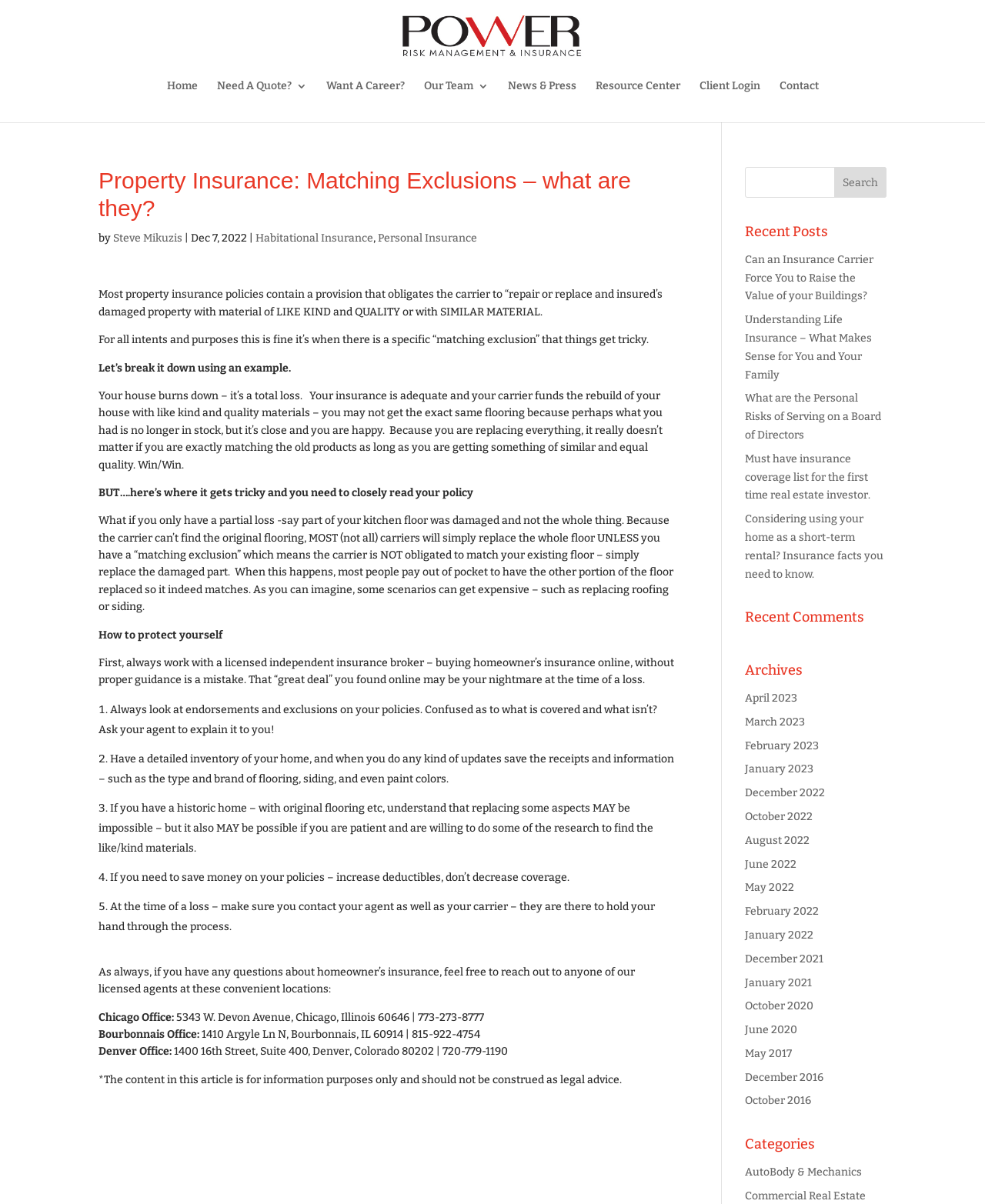Can you find and provide the title of the webpage?

Property Insurance: Matching Exclusions – what are they?